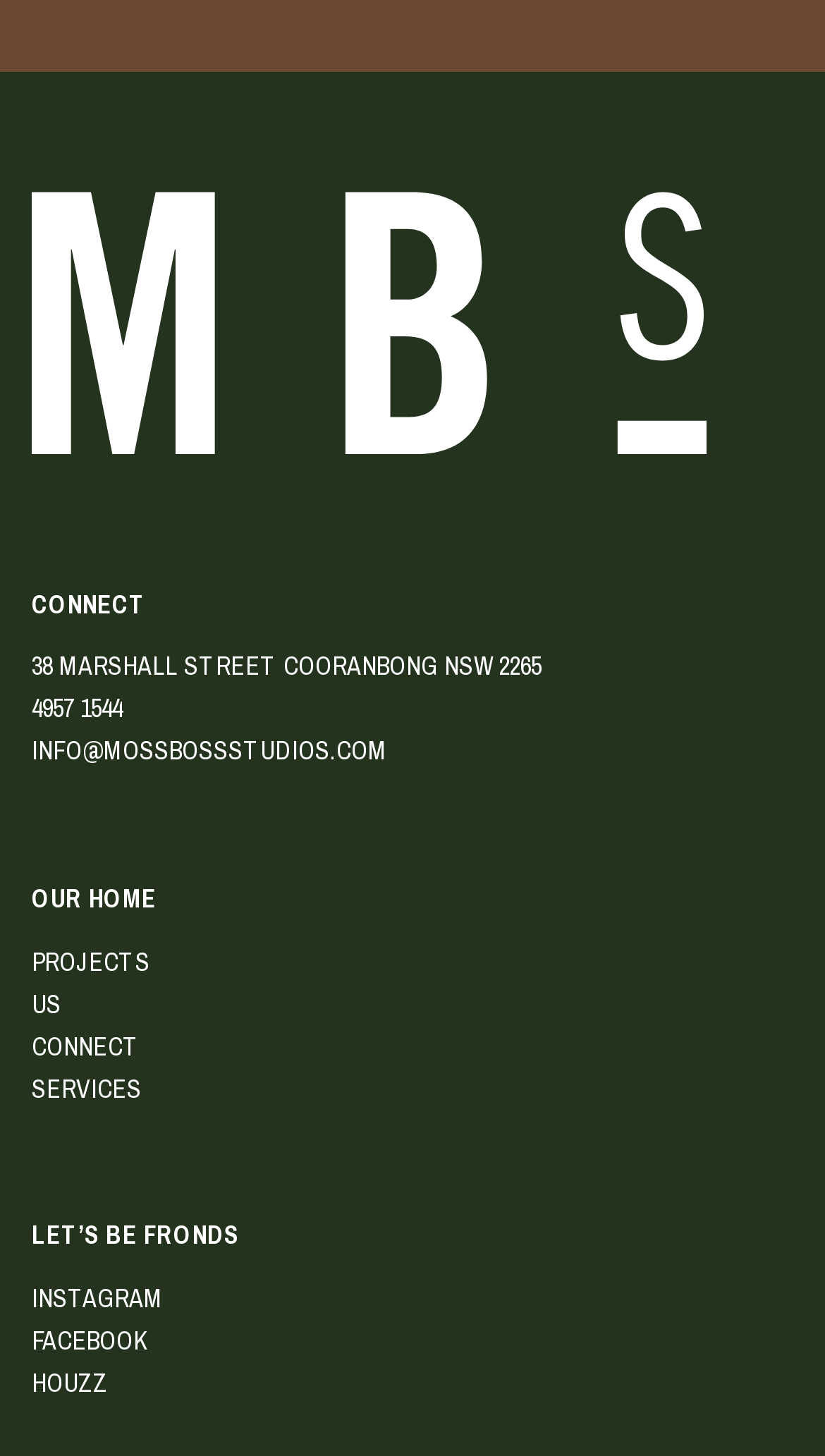Please find the bounding box coordinates of the element that must be clicked to perform the given instruction: "Follow on 'INSTAGRAM'". The coordinates should be four float numbers from 0 to 1, i.e., [left, top, right, bottom].

[0.038, 0.88, 0.197, 0.903]